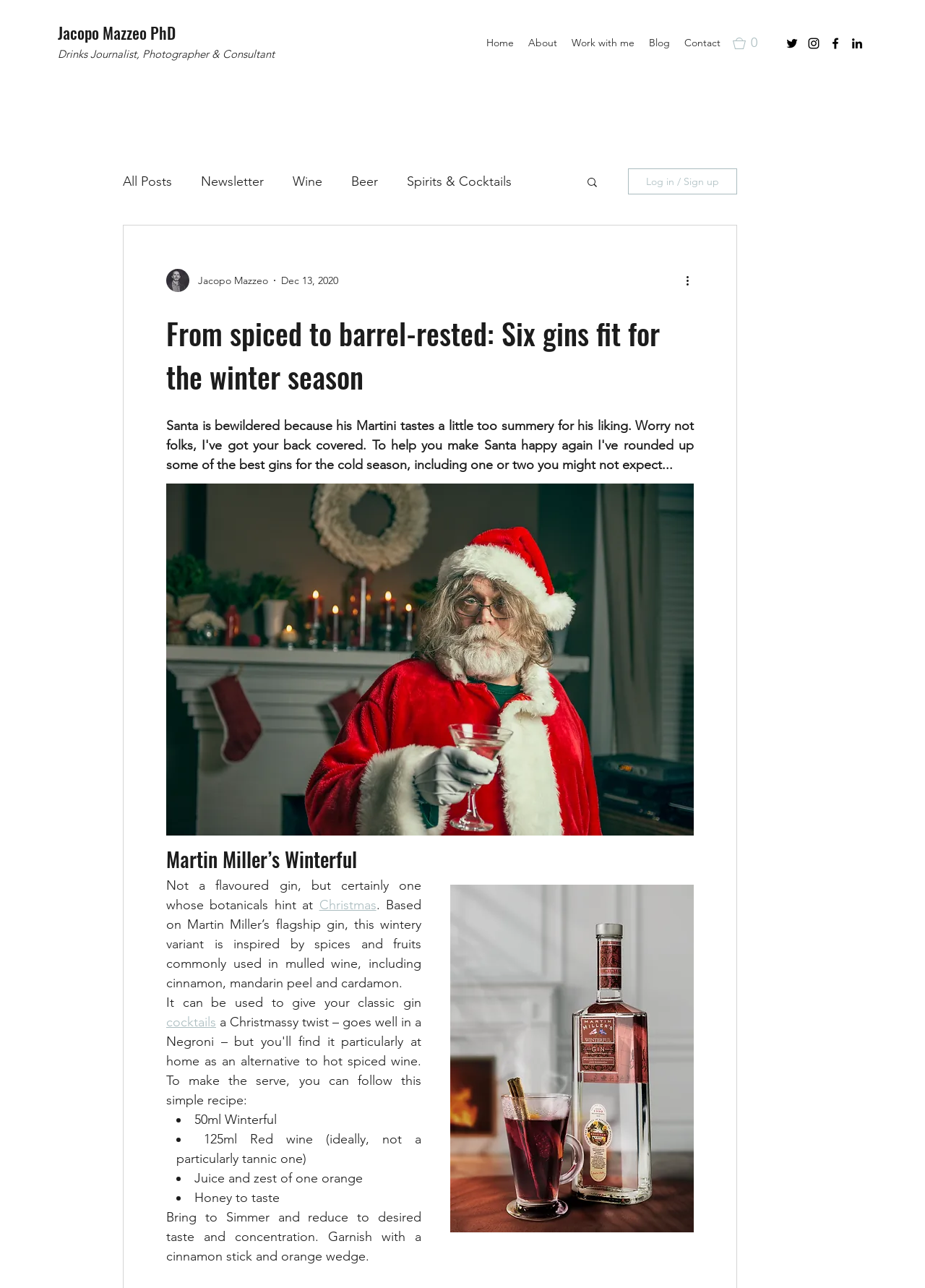Provide a thorough description of this webpage.

This webpage appears to be a blog post about gin, specifically featuring six gins suitable for the winter season. At the top of the page, there is a navigation menu with links to the site's home page, about page, work with me page, blog, and contact page. To the right of the navigation menu, there is a cart button with a count of zero items. Below the navigation menu, there are social media links to Twitter, Instagram, Facebook, and LinkedIn, each accompanied by an icon.

On the left side of the page, there is a secondary navigation menu with links to various categories, including all posts, newsletter, wine, beer, spirits and cocktails, features, reviews, interviews, news, and open mic. Below this menu, there is a search button and a log in/sign up button.

The main content of the page is a blog post titled "From spiced to barrel-rested: Six gins fit for the winter season." The post features a heading and a brief introduction, followed by a section about a specific gin, Martin Miller's Winterful. This section includes a description of the gin, a recipe for a cocktail using the gin, and a list of ingredients.

Throughout the page, there are various buttons and images, including a writer's picture, a "more actions" button, and several icons accompanying the social media links and navigation menu items. The overall layout of the page is organized, with clear headings and concise text.